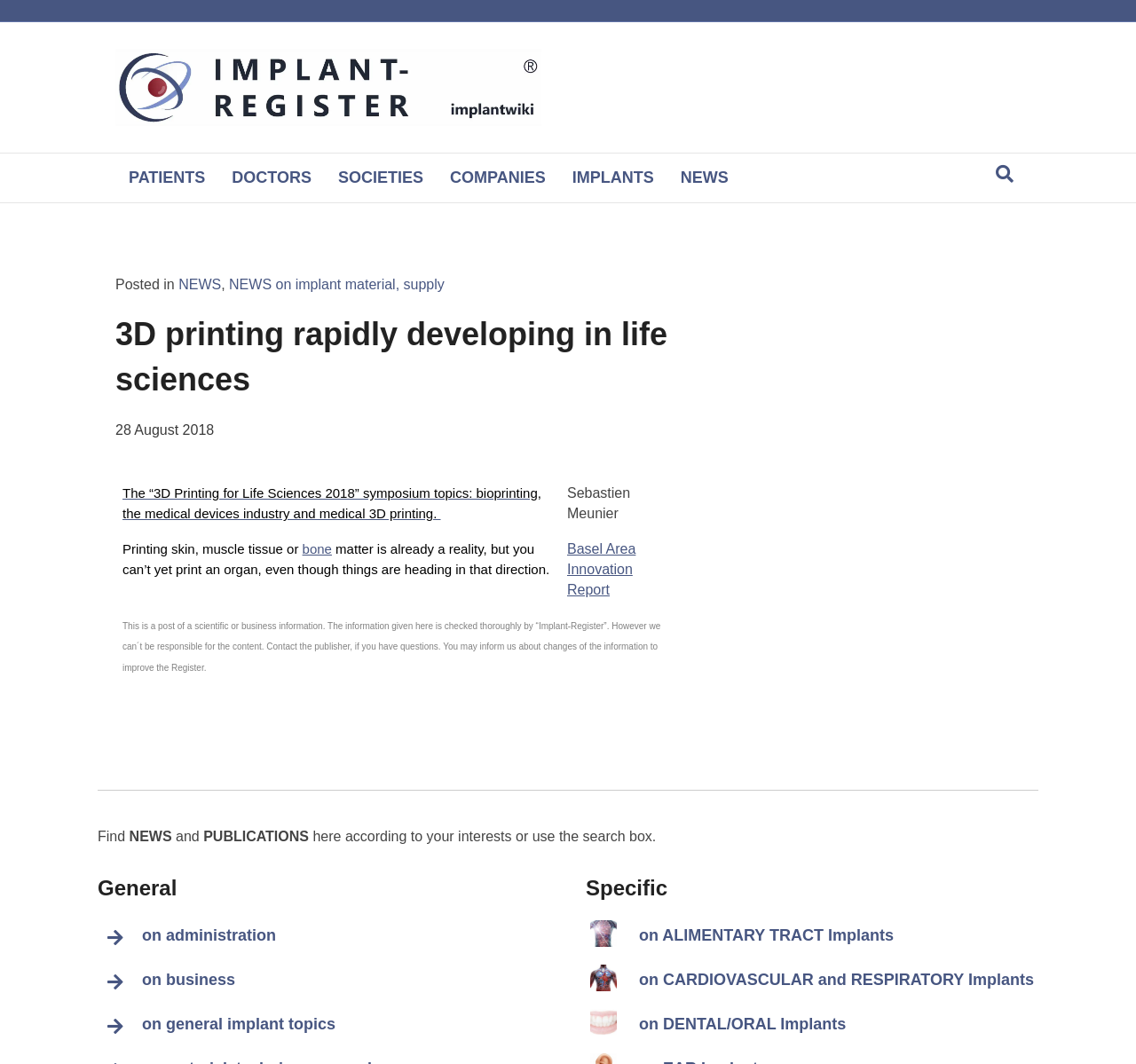Identify the bounding box coordinates of the clickable region to carry out the given instruction: "Search for something".

[0.87, 0.148, 0.898, 0.178]